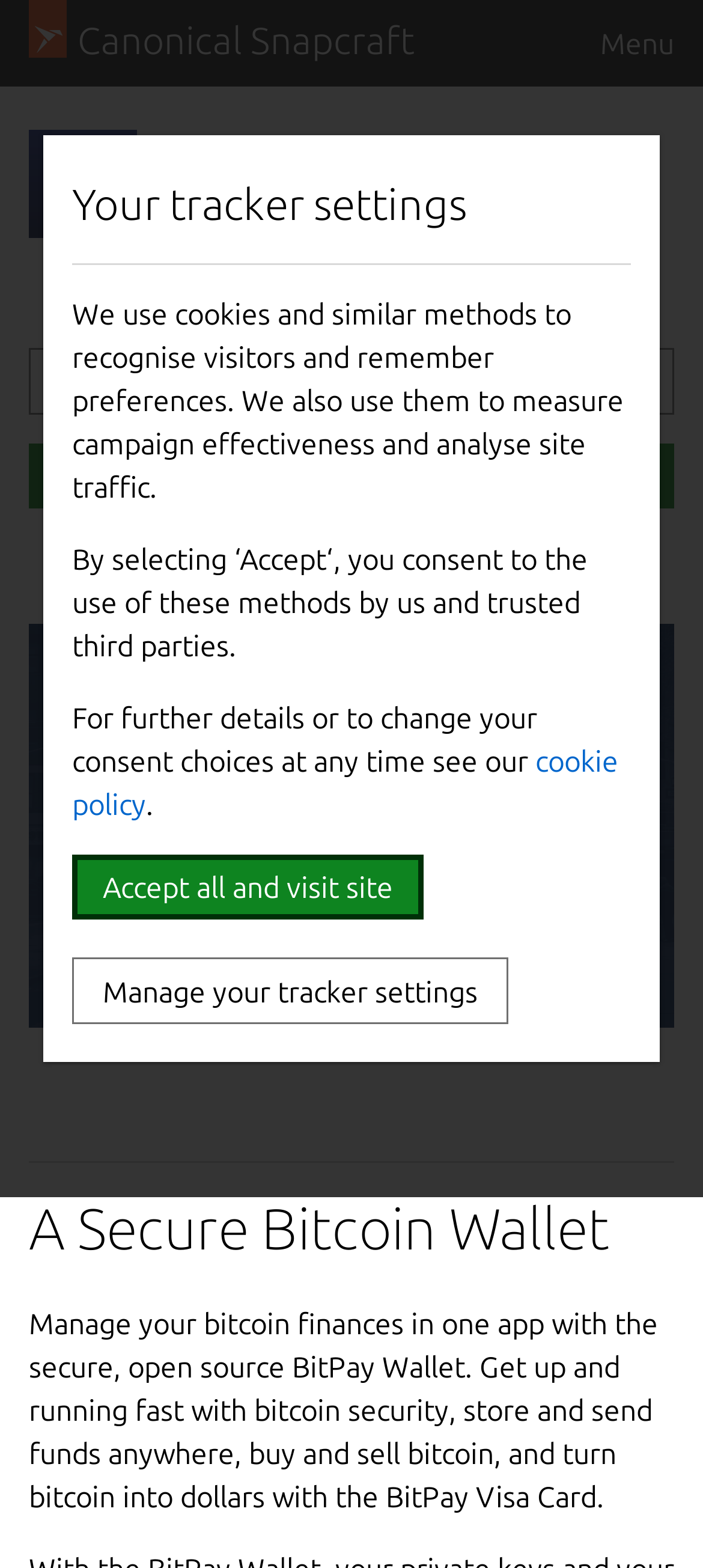Please specify the bounding box coordinates for the clickable region that will help you carry out the instruction: "View BitPay details".

[0.236, 0.142, 0.726, 0.163]